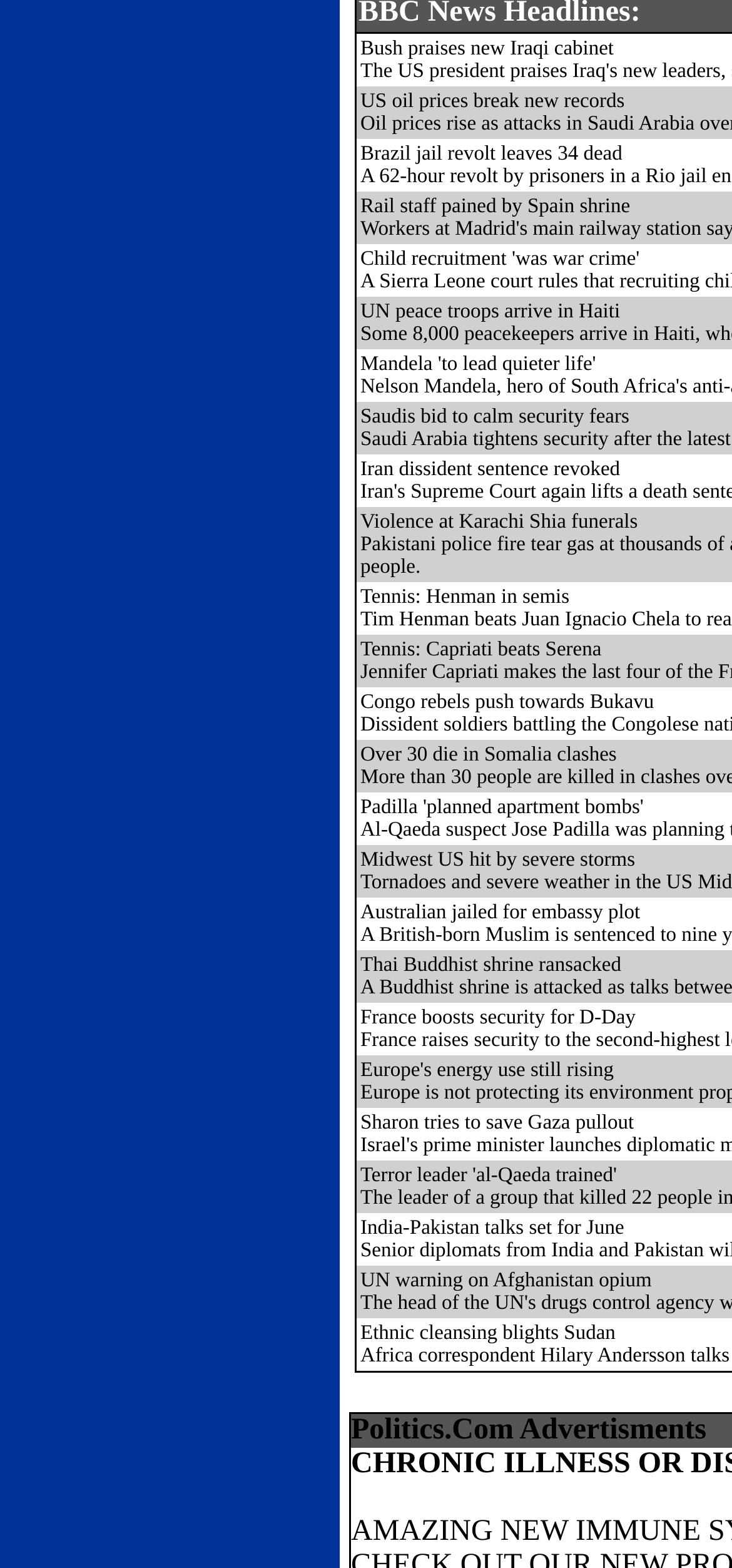Provide the bounding box coordinates of the HTML element this sentence describes: "Iran dissident sentence revoked". The bounding box coordinates consist of four float numbers between 0 and 1, i.e., [left, top, right, bottom].

[0.492, 0.292, 0.847, 0.306]